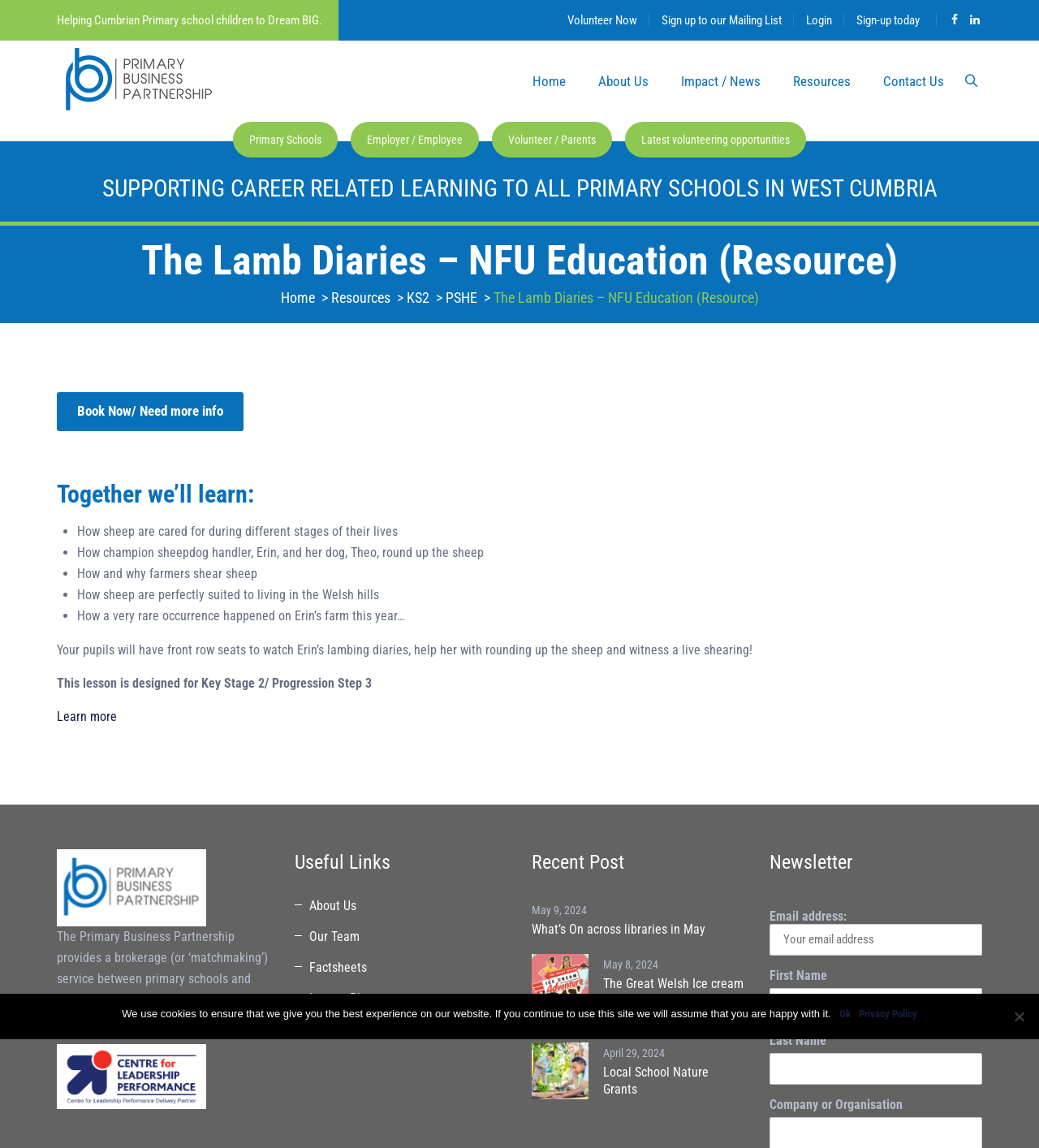Please identify the bounding box coordinates of the element I need to click to follow this instruction: "Click on Sign-up today".

[0.824, 0.011, 0.885, 0.024]